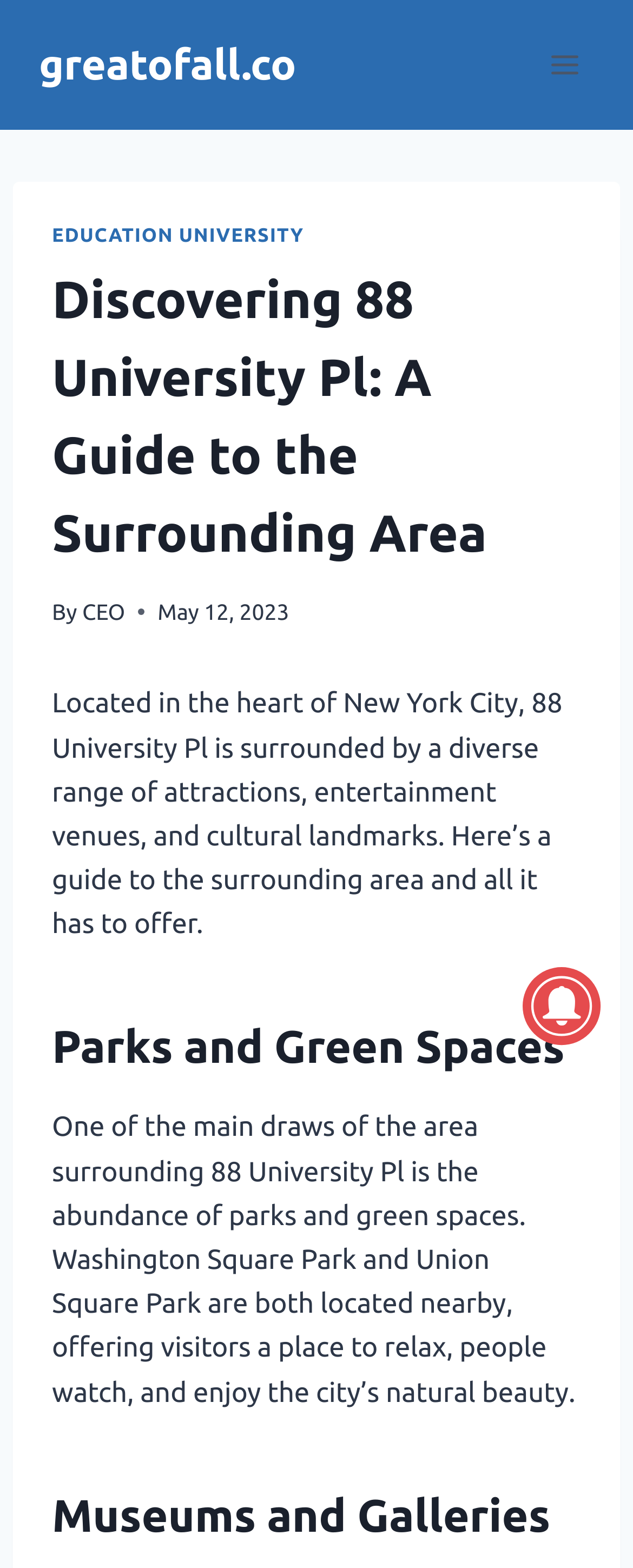Respond to the question below with a single word or phrase:
What is the name of the park mentioned near 88 University Pl?

Washington Square Park